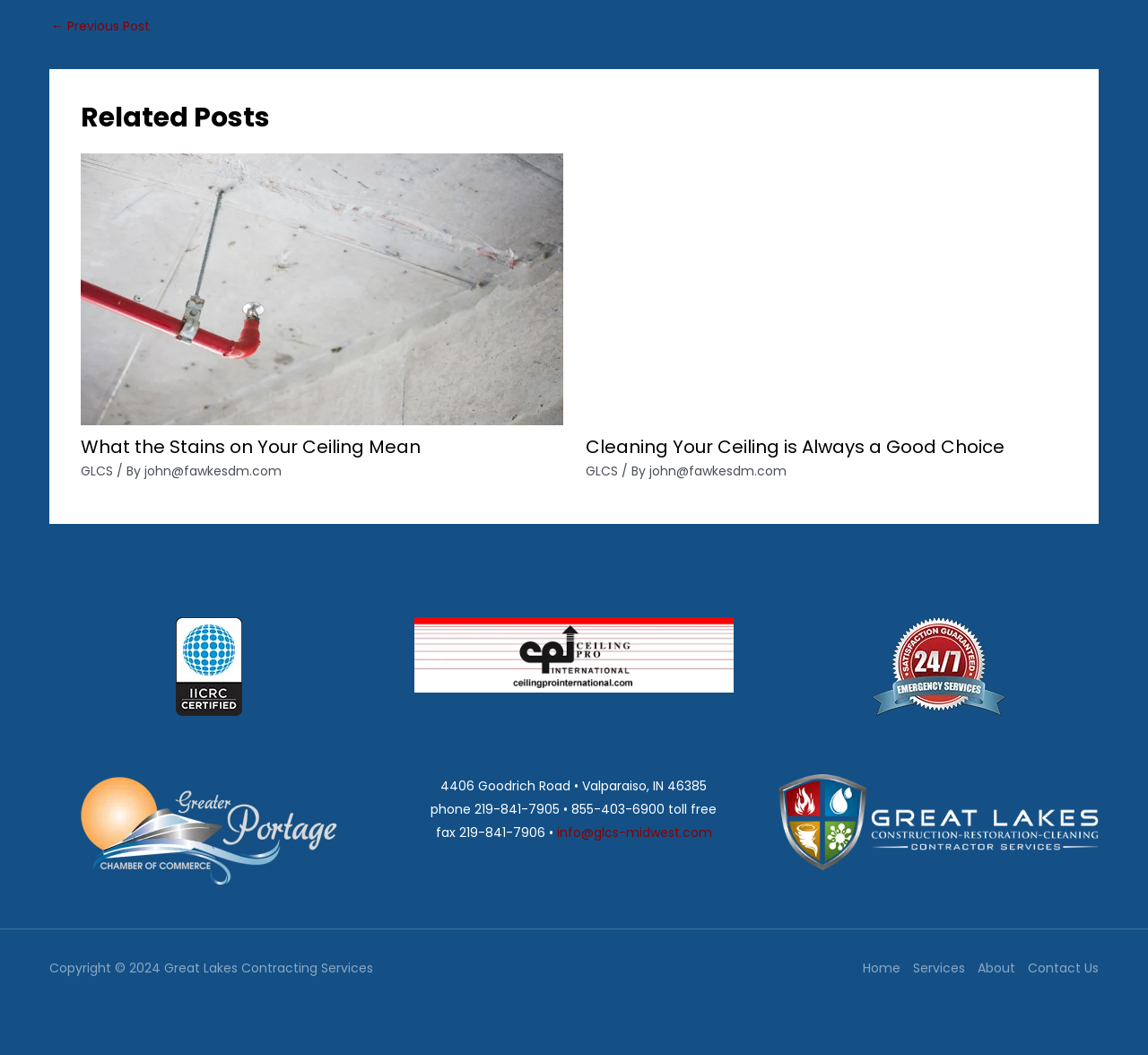How many footer widgets are there?
Refer to the image and answer the question using a single word or phrase.

4